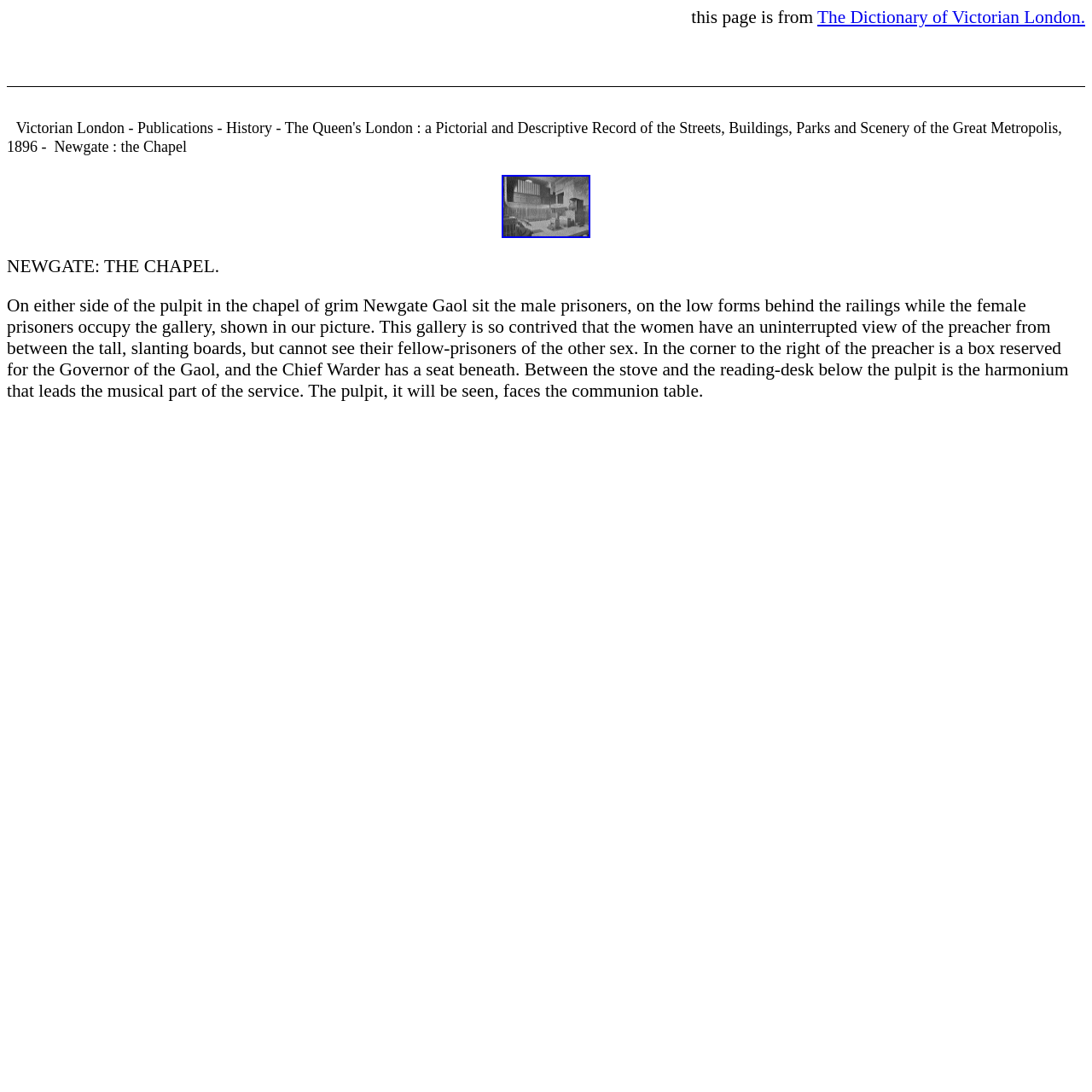What is the purpose of the tall, slanting boards in the gallery?
Give a comprehensive and detailed explanation for the question.

The text states that the women have an uninterrupted view of the preacher from between the tall, slanting boards, but cannot see their fellow-prisoners of the other sex, implying that the boards are used to separate male and female prisoners.